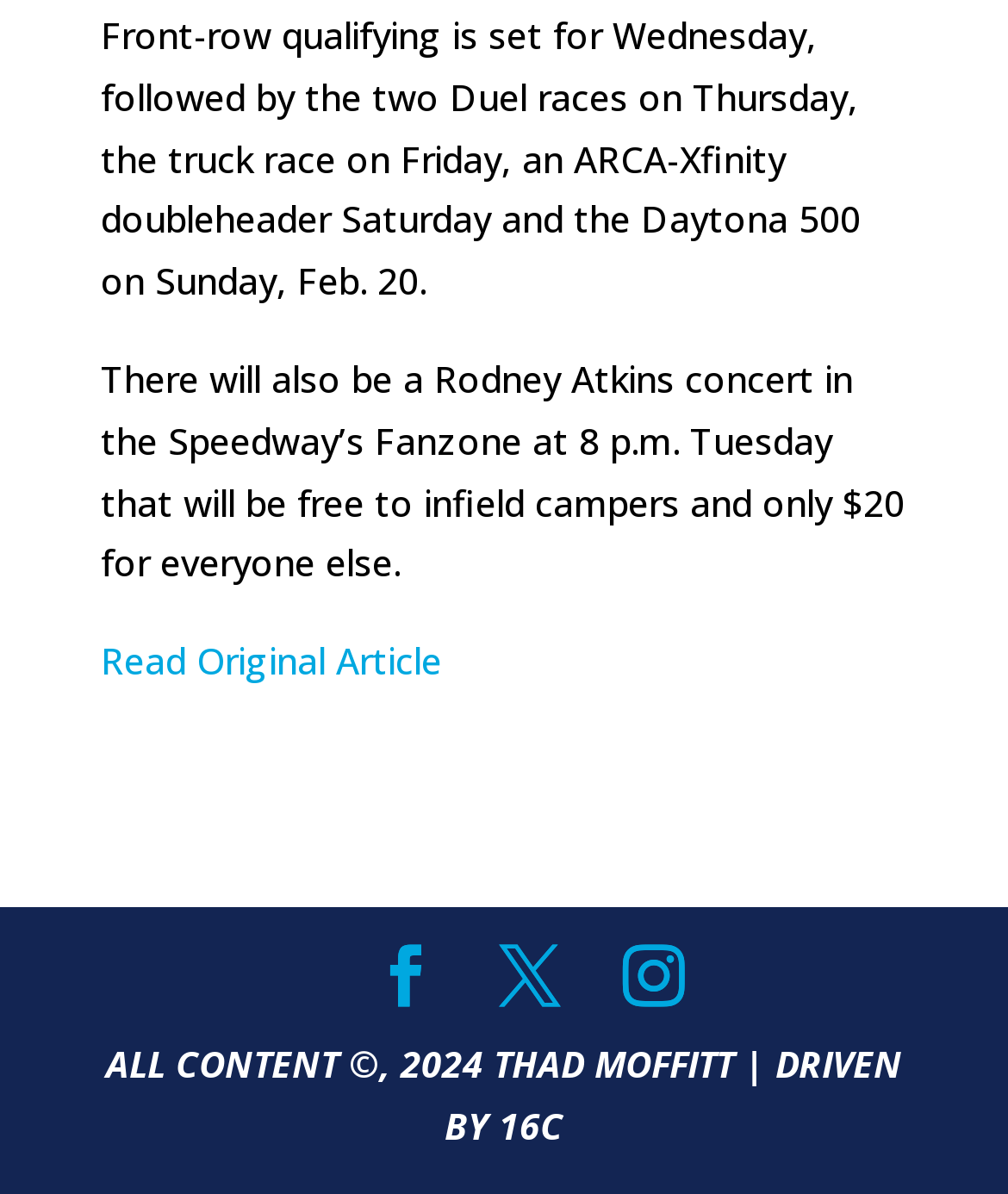Refer to the image and provide an in-depth answer to the question: 
What is the date of the Daytona 500?

The date of the Daytona 500 can be found in the first StaticText element, which mentions 'the Daytona 500 on Sunday, Feb. 20'.